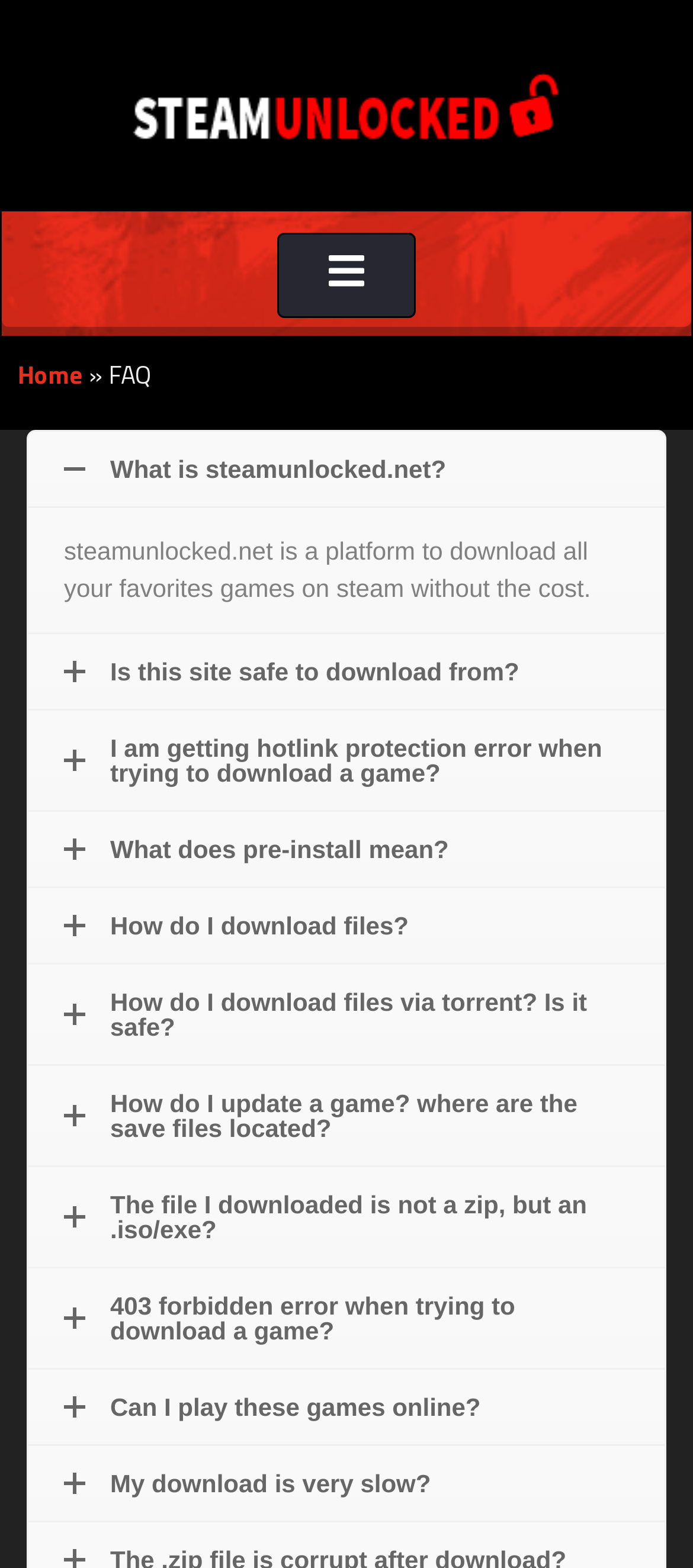Specify the bounding box coordinates of the element's region that should be clicked to achieve the following instruction: "Toggle navigation". The bounding box coordinates consist of four float numbers between 0 and 1, in the format [left, top, right, bottom].

[0.401, 0.148, 0.599, 0.203]